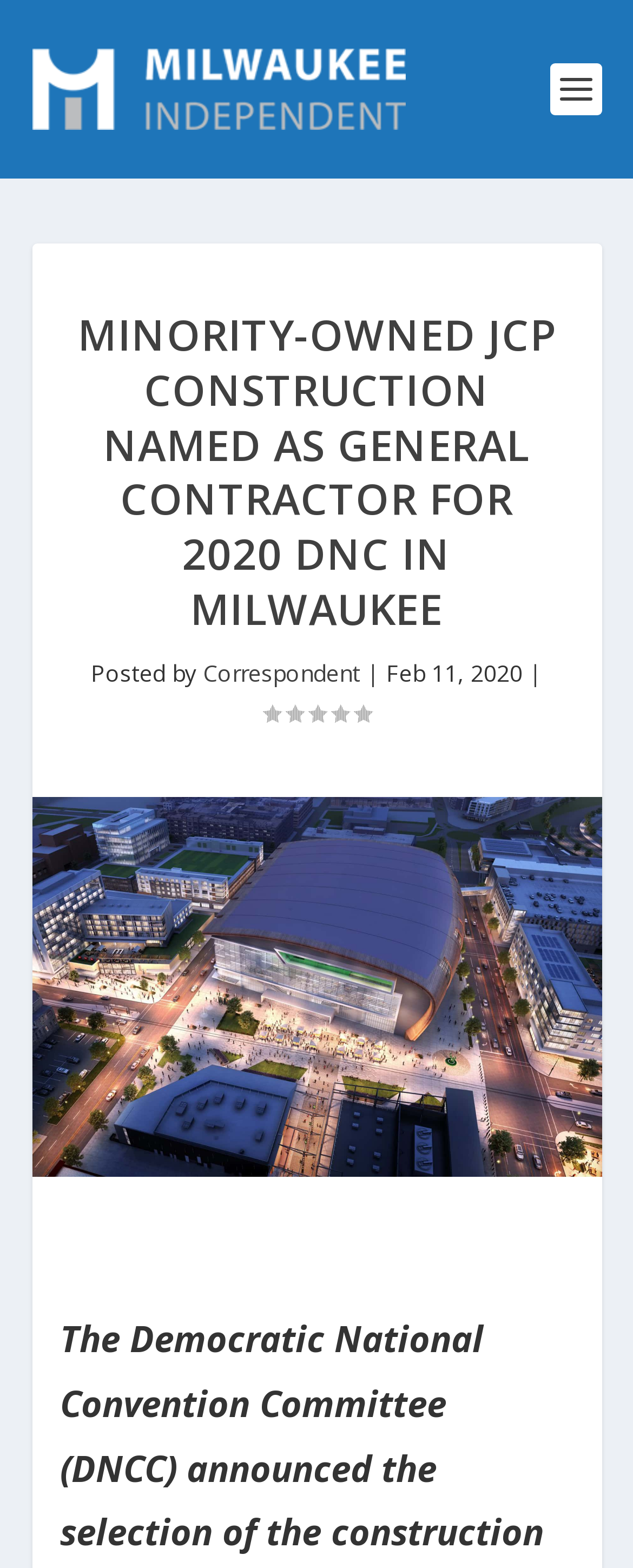Determine the bounding box coordinates of the UI element described below. Use the format (top-left x, top-left y, bottom-right x, bottom-right y) with floating point numbers between 0 and 1: Correspondent

[0.321, 0.419, 0.569, 0.439]